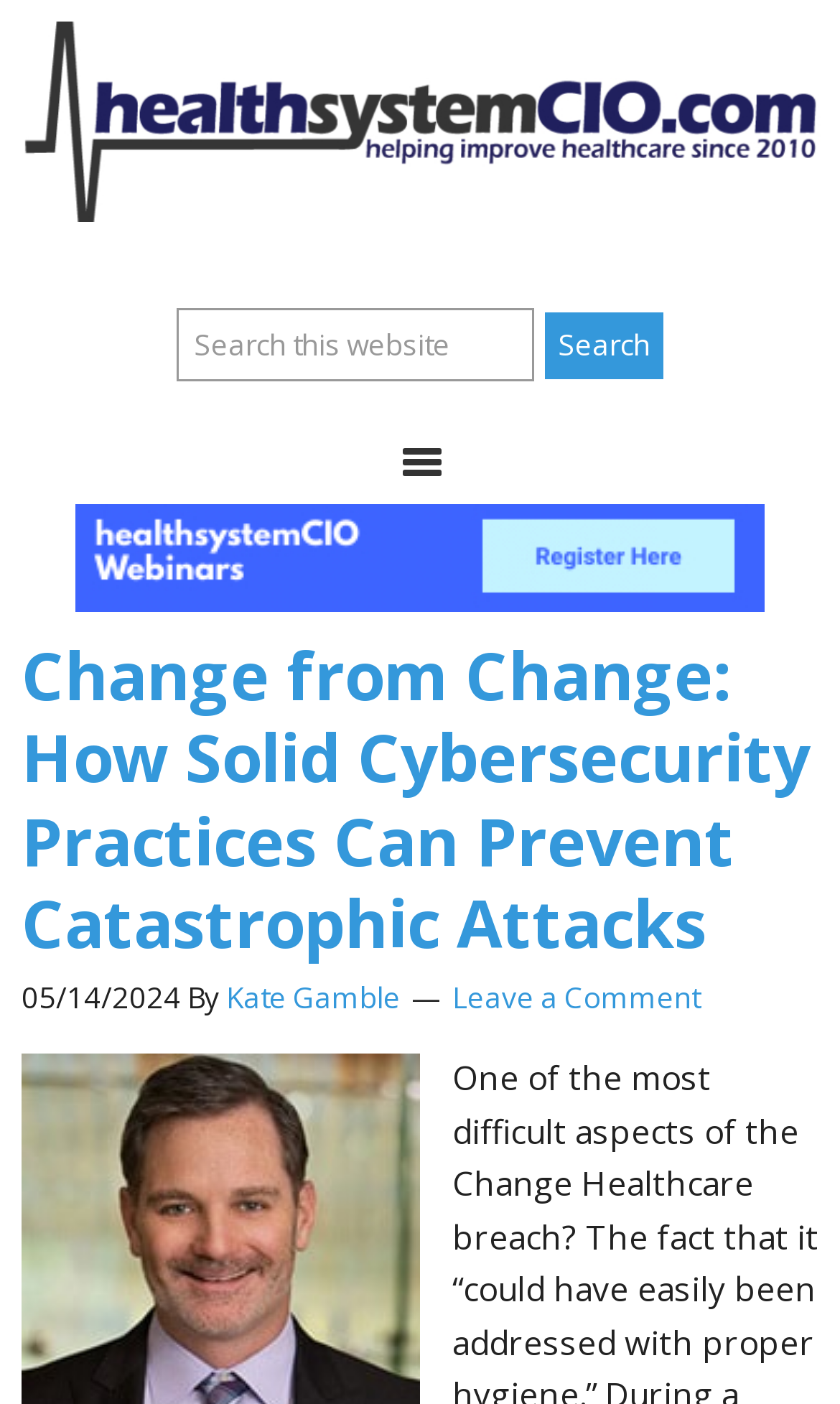What is the title of the article?
Based on the screenshot, give a detailed explanation to answer the question.

The title of the article can be found in the main content area of the webpage, where it says 'Change from Change: How Solid Cybersecurity Practices Can Prevent Catastrophic Attacks' in a heading format.